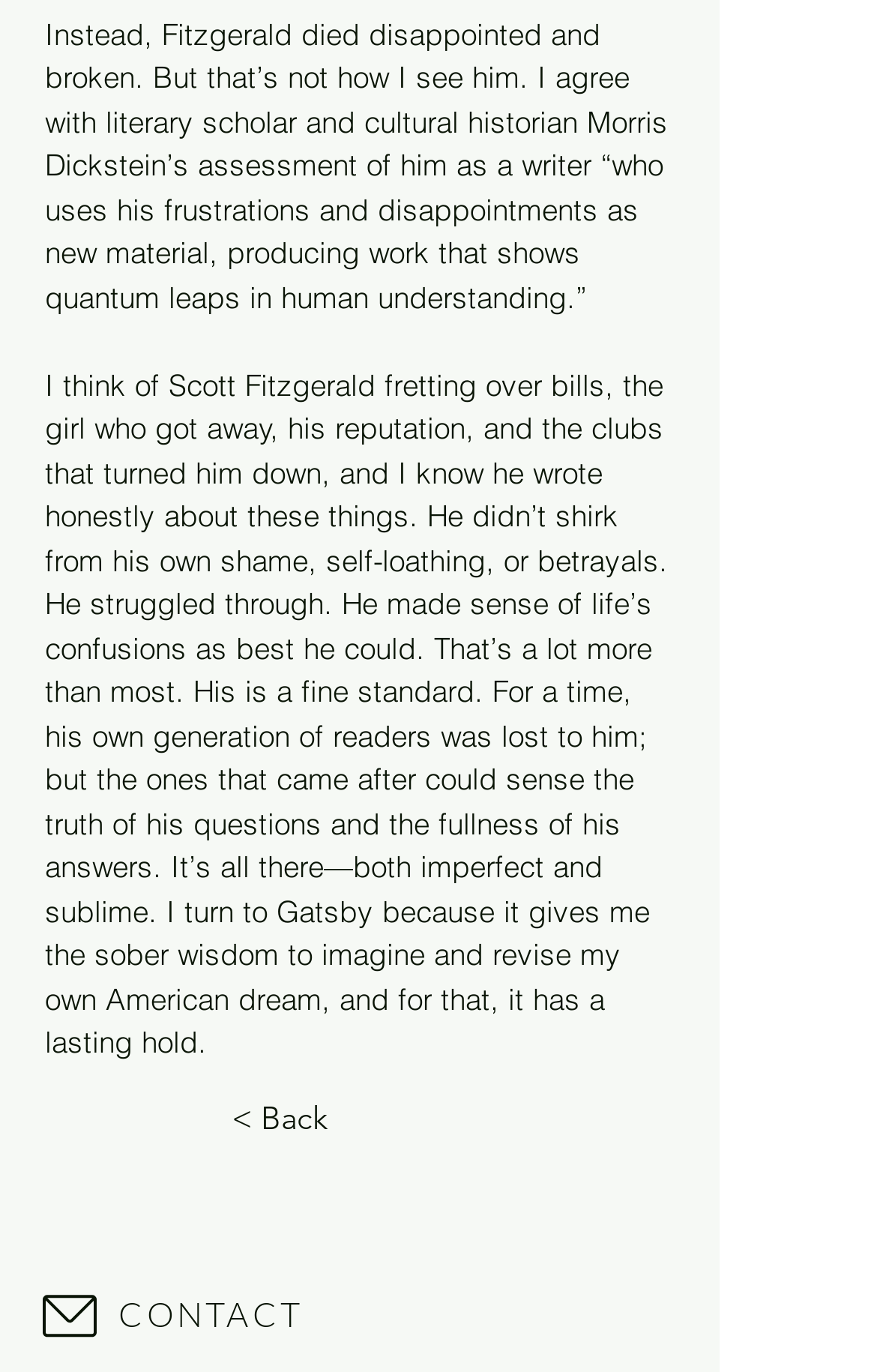How many social media links are available?
Give a thorough and detailed response to the question.

There are four social media links available, which are Facebook, Instagram, Spotify, and Audible Logo, all of which are part of the 'Social Bar' list.